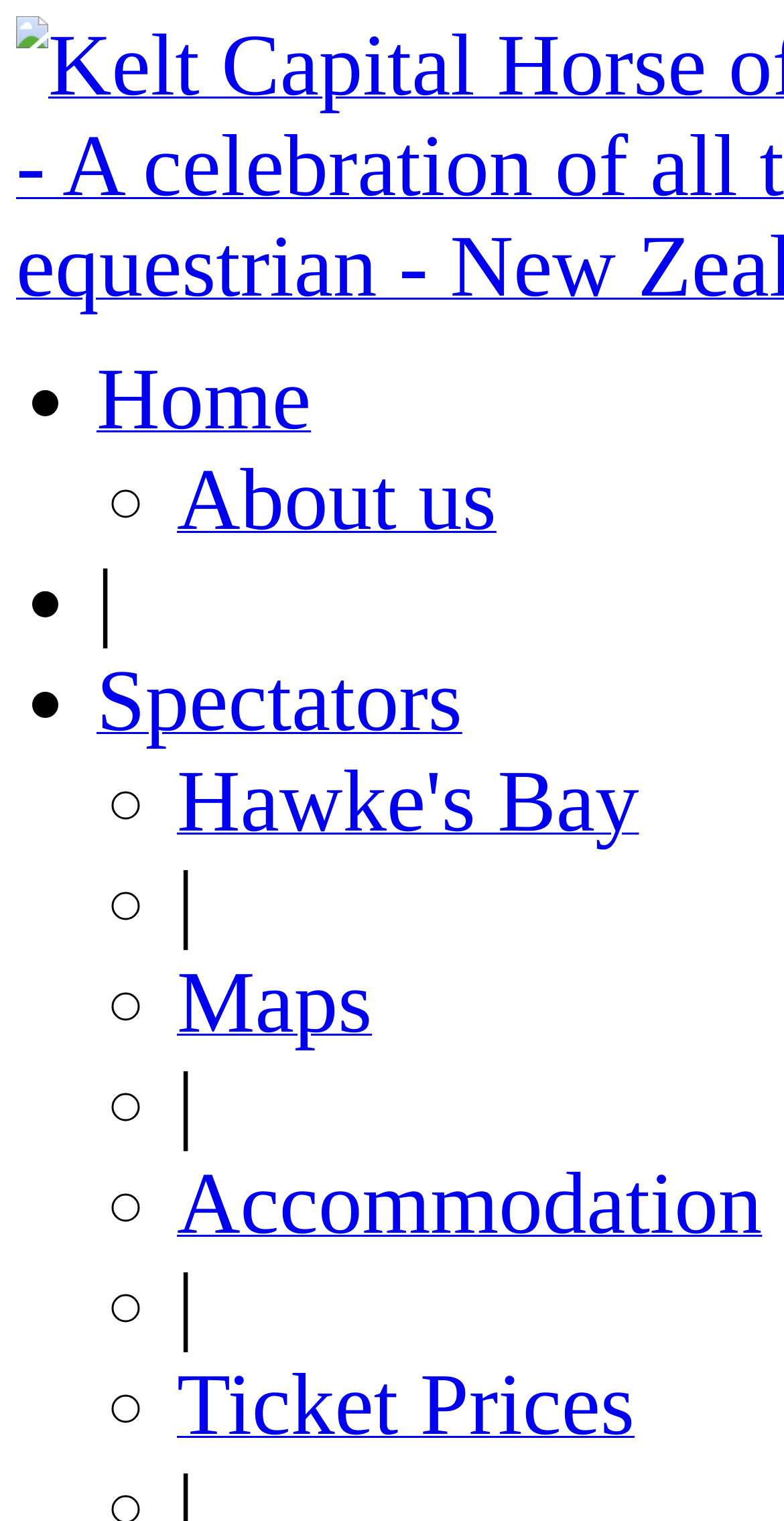Using the element description: "Maps", determine the bounding box coordinates for the specified UI element. The coordinates should be four float numbers between 0 and 1, [left, top, right, bottom].

[0.226, 0.487, 0.474, 0.509]